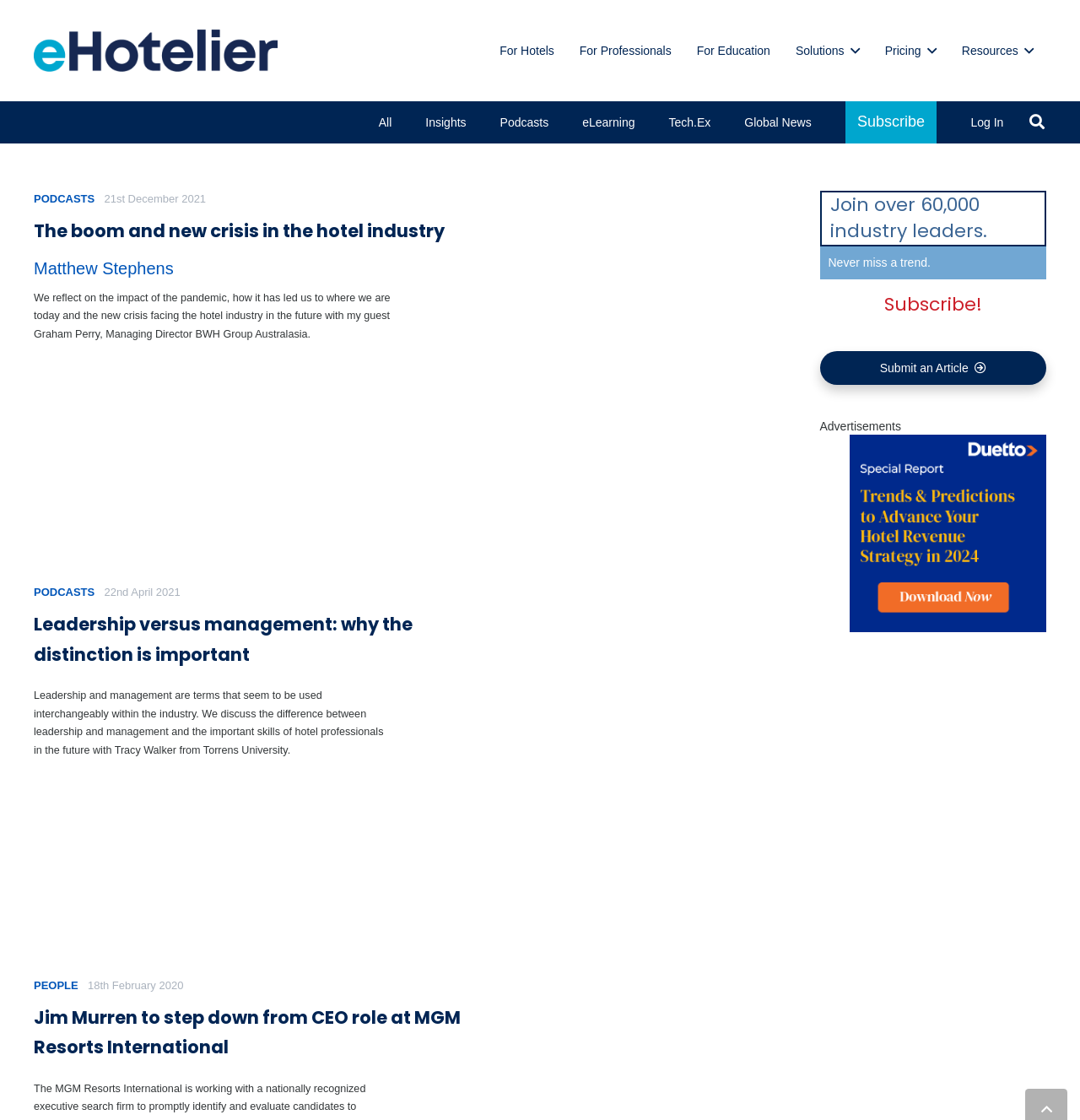What is the purpose of the 'Search' button?
Kindly give a detailed and elaborate answer to the question.

I examined the button element with the text 'Search' and its associated textbox, which suggests that the purpose of the 'Search' button is to search the website for specific content.